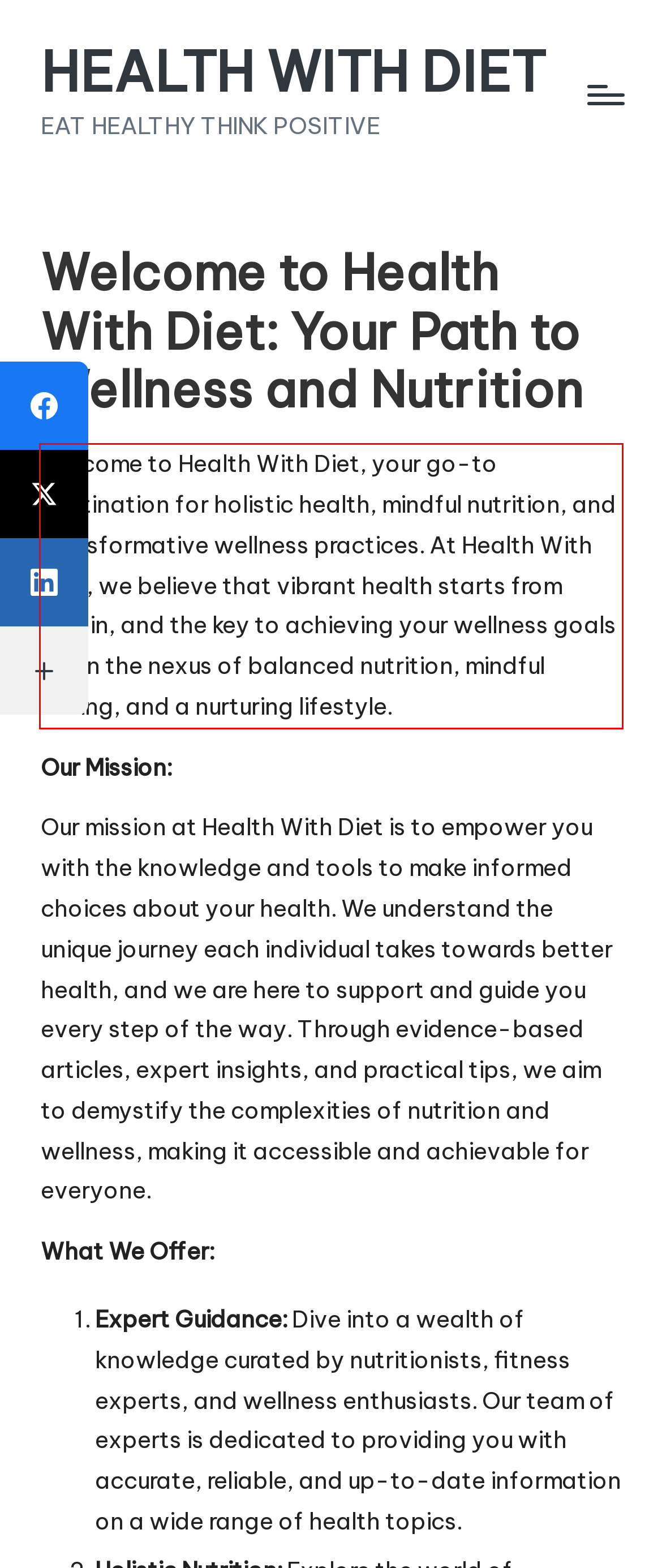Your task is to recognize and extract the text content from the UI element enclosed in the red bounding box on the webpage screenshot.

Welcome to Health With Diet, your go-to destination for holistic health, mindful nutrition, and transformative wellness practices. At Health With Diet, we believe that vibrant health starts from within, and the key to achieving your wellness goals lies in the nexus of balanced nutrition, mindful eating, and a nurturing lifestyle.